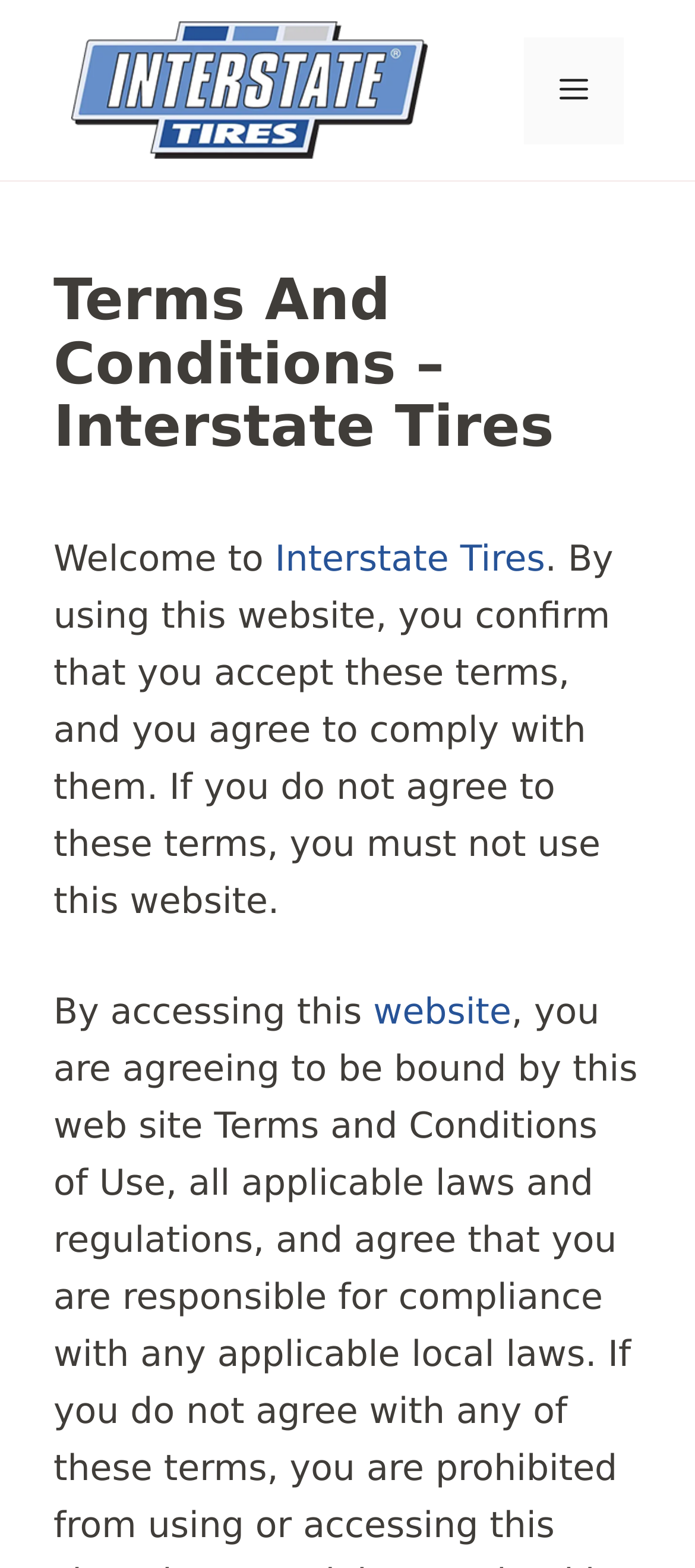Use a single word or phrase to answer the question:
What do you agree to by using this website?

Terms and conditions